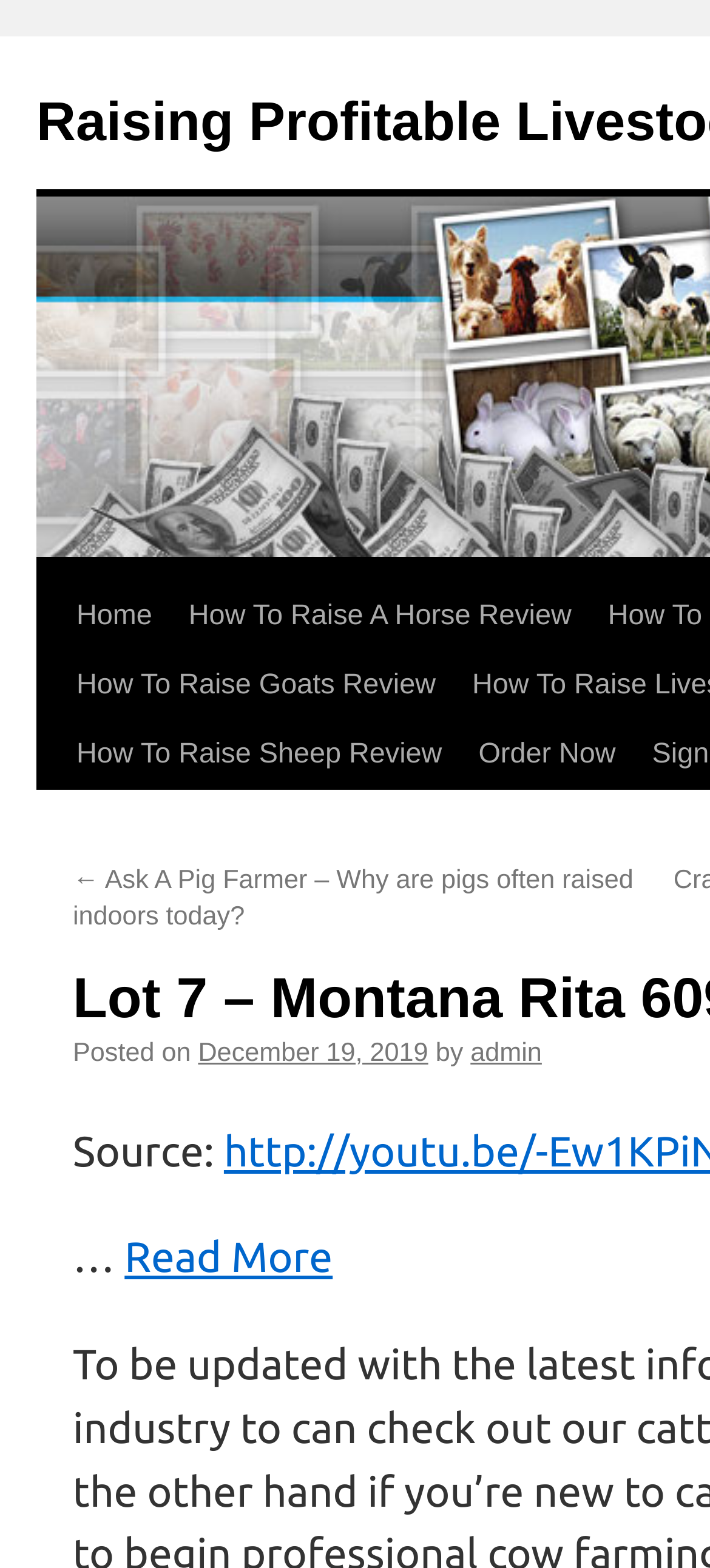Calculate the bounding box coordinates for the UI element based on the following description: "December 19, 2019". Ensure the coordinates are four float numbers between 0 and 1, i.e., [left, top, right, bottom].

[0.279, 0.706, 0.603, 0.725]